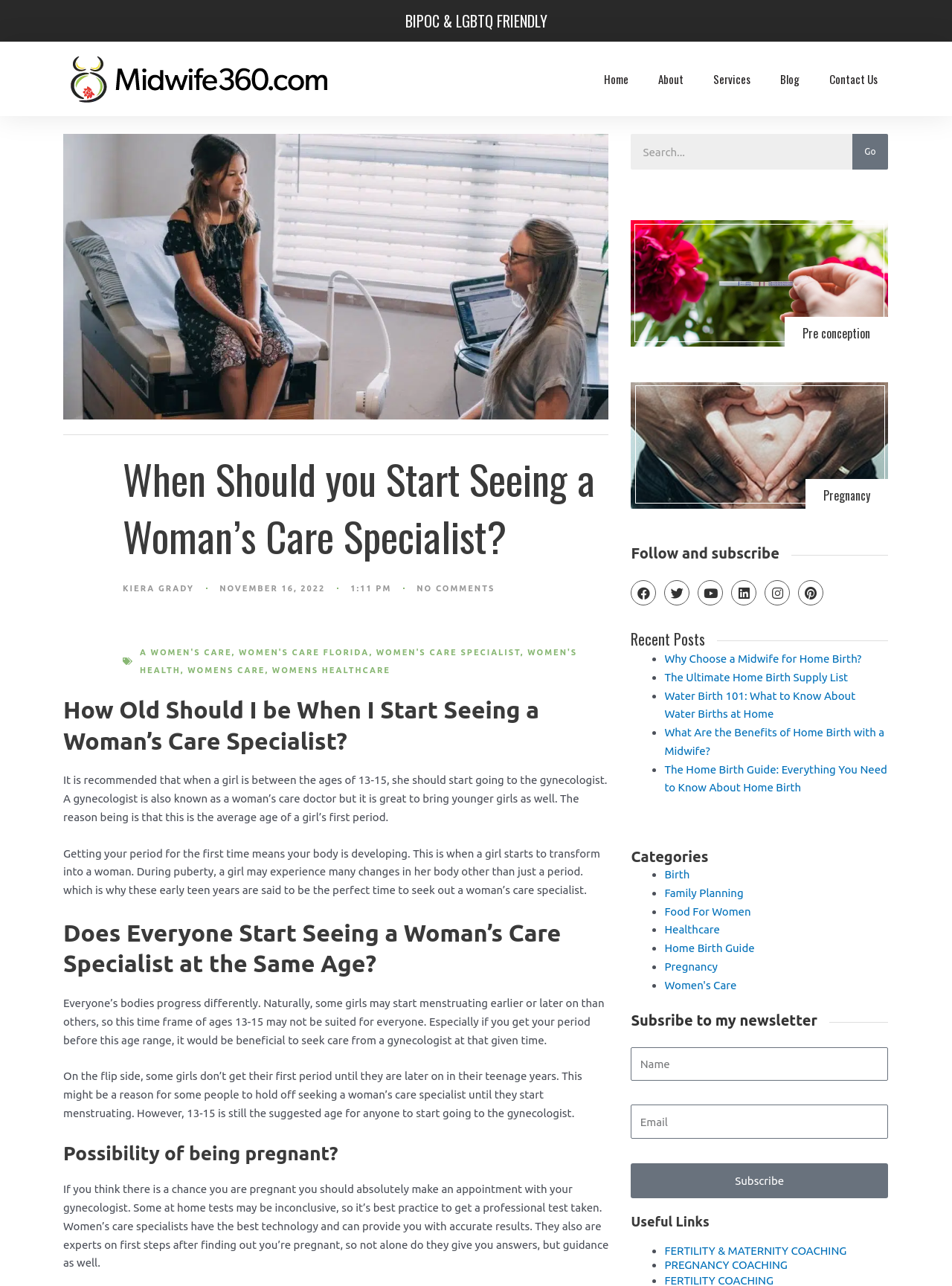Craft a detailed narrative of the webpage's structure and content.

This webpage is about women's care and healthcare, specifically focused on midwifery and obstetrics. At the top, there is a logo and a navigation menu with links to "Home", "About", "Services", "Blog", and "Contact Us". Below the navigation menu, there is a heading "When Should you Start Seeing a Woman's Care Specialist?" followed by a brief introduction and a photo of a woman's care specialist.

The main content of the webpage is divided into sections, each with a heading and a brief description. The first section discusses the recommended age for girls to start seeing a woman's care specialist, which is between 13-15 years old. The second section explains that not everyone develops at the same pace, and some girls may need to see a specialist earlier or later than others. The third section talks about the possibility of being pregnant and the importance of seeking professional help.

On the right side of the webpage, there are several sections, including "Pre conception", "Pregnancy", "Follow and subscribe", and "Recent Posts". The "Recent Posts" section lists several articles related to home birth and midwifery. Below that, there is a section for "Categories" with links to various topics such as "Birth", "Family Planning", "Food For Women", and "Healthcare".

At the bottom of the webpage, there is a section to subscribe to a newsletter, where visitors can enter their name and email address to receive updates.